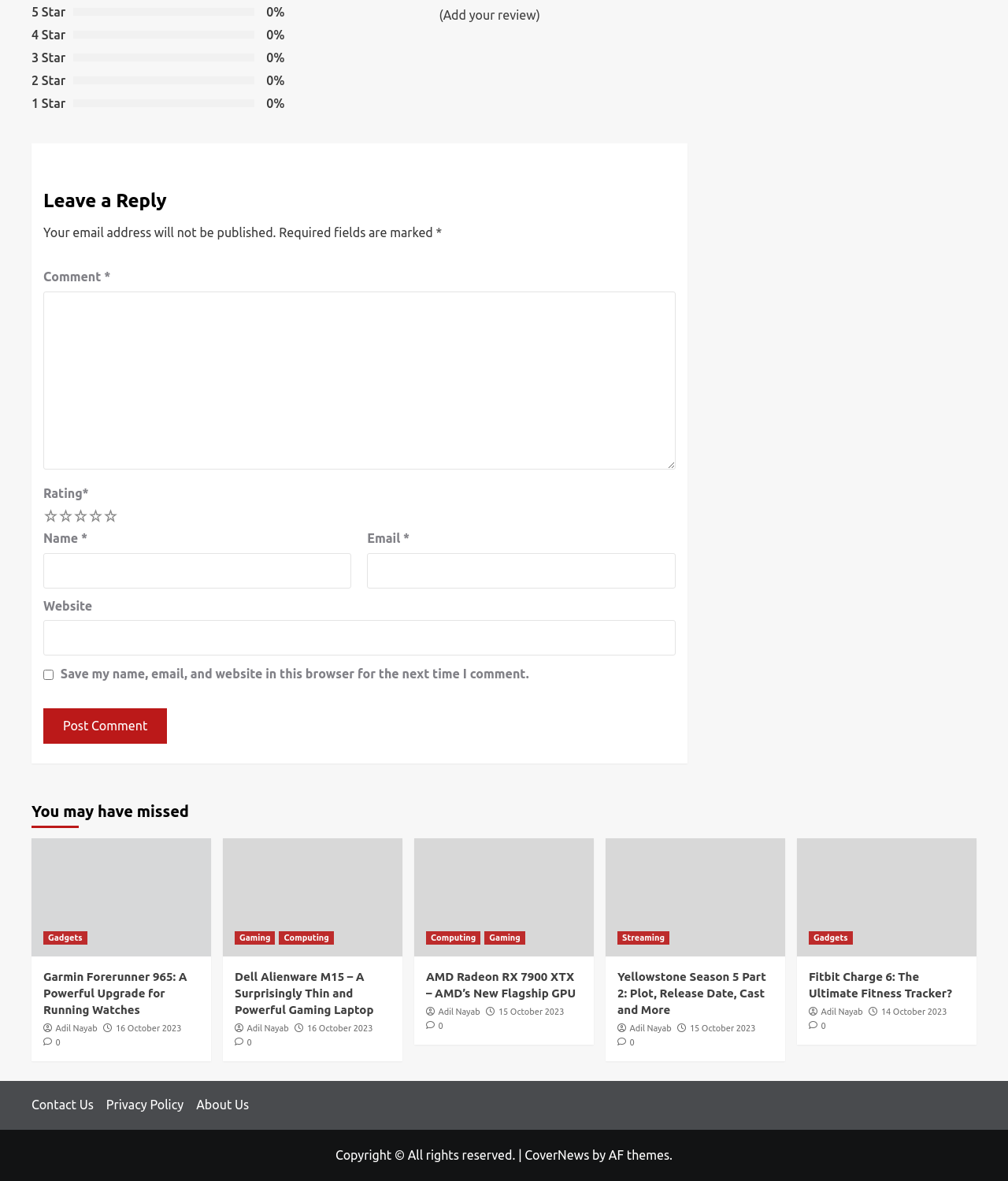Provide a brief response in the form of a single word or phrase:
What is the category of the article 'Dell Alienware M15'?

Gaming, Computing